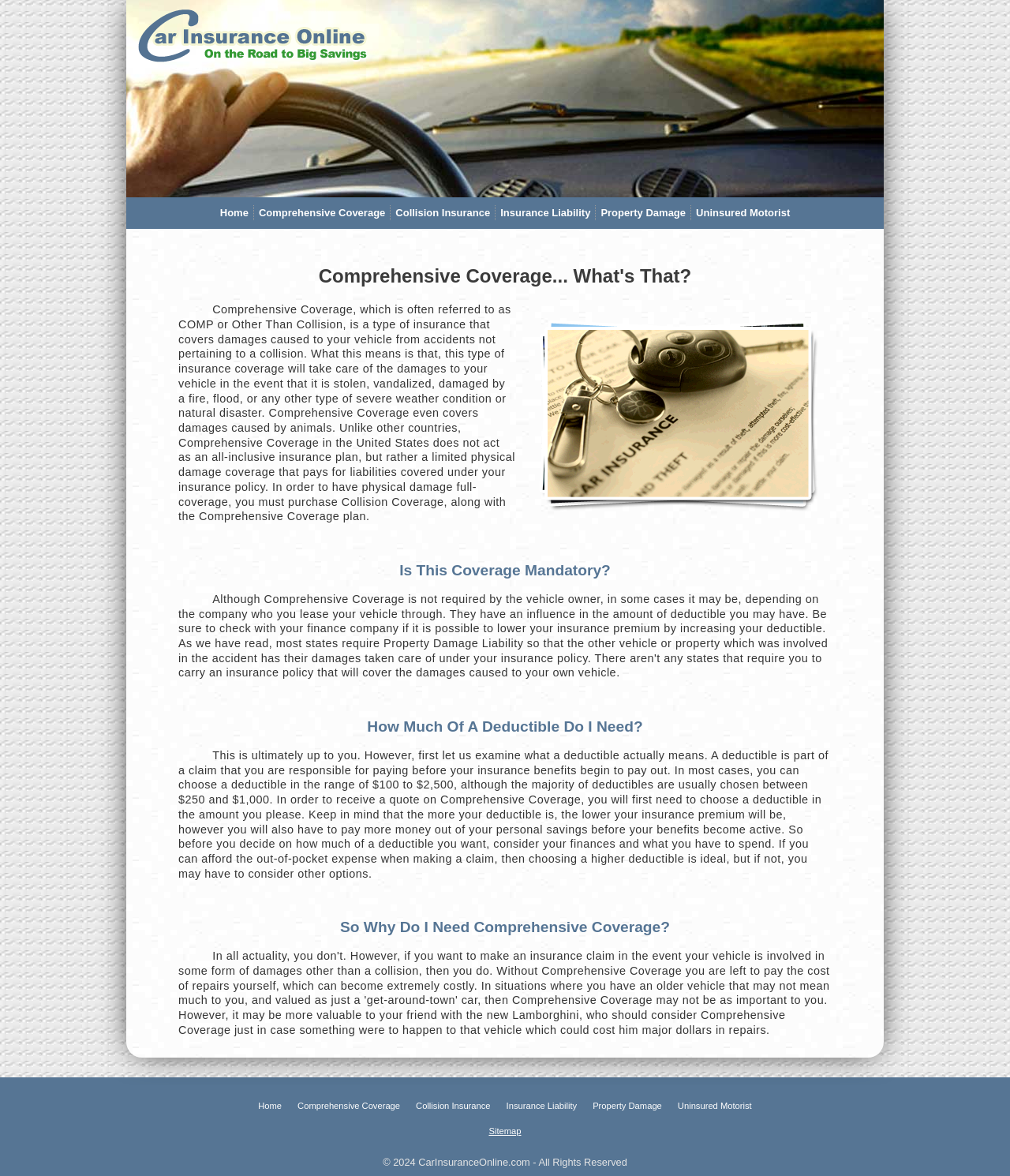Determine the bounding box coordinates of the clickable element necessary to fulfill the instruction: "Read about Comprehensive Coverage". Provide the coordinates as four float numbers within the 0 to 1 range, i.e., [left, top, right, bottom].

[0.177, 0.258, 0.51, 0.444]